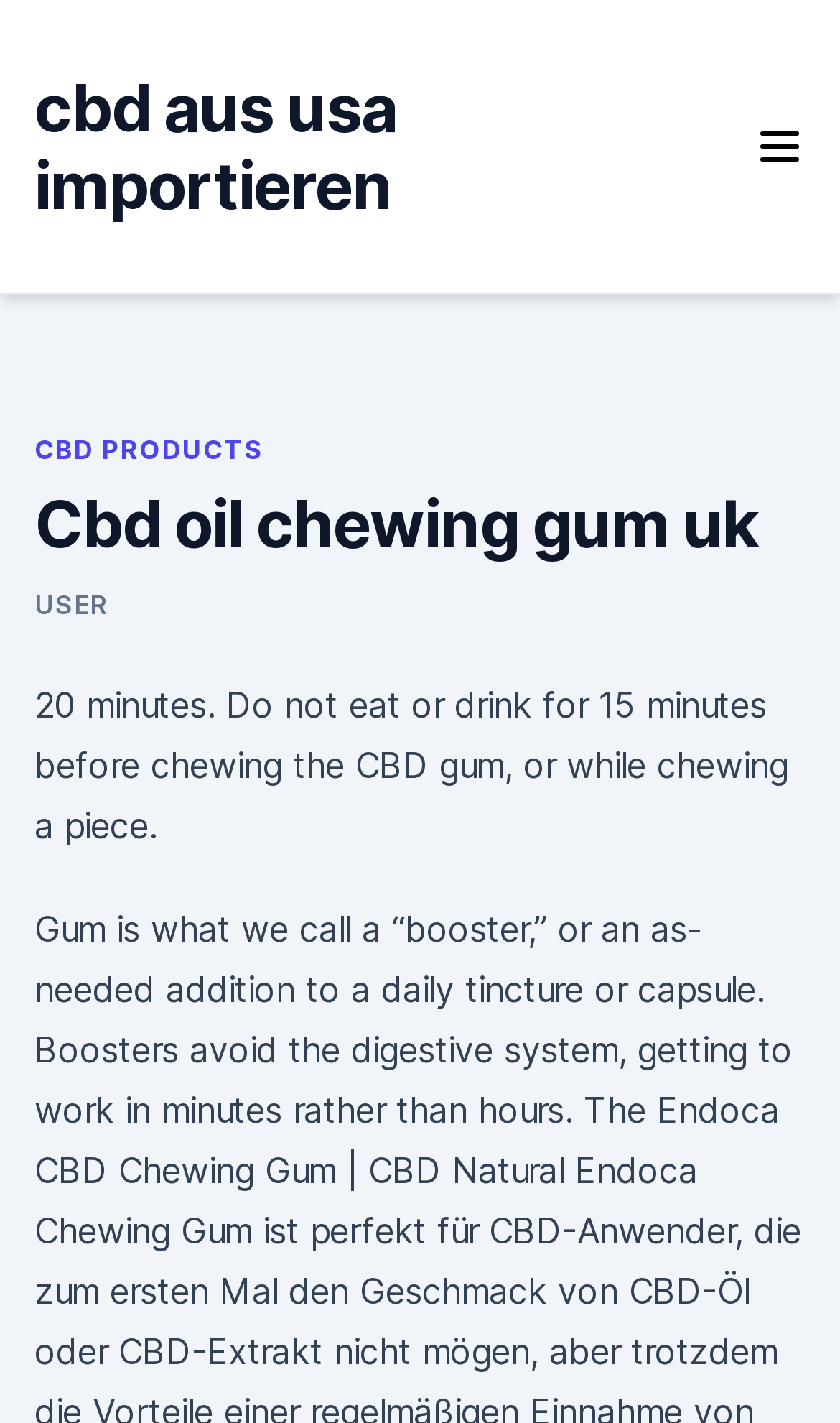Based on the image, please elaborate on the answer to the following question:
What type of products are mentioned on the webpage?

The link 'CBD PRODUCTS' with a bounding box coordinate of [0.041, 0.304, 0.313, 0.329] suggests that the webpage is related to CBD products.